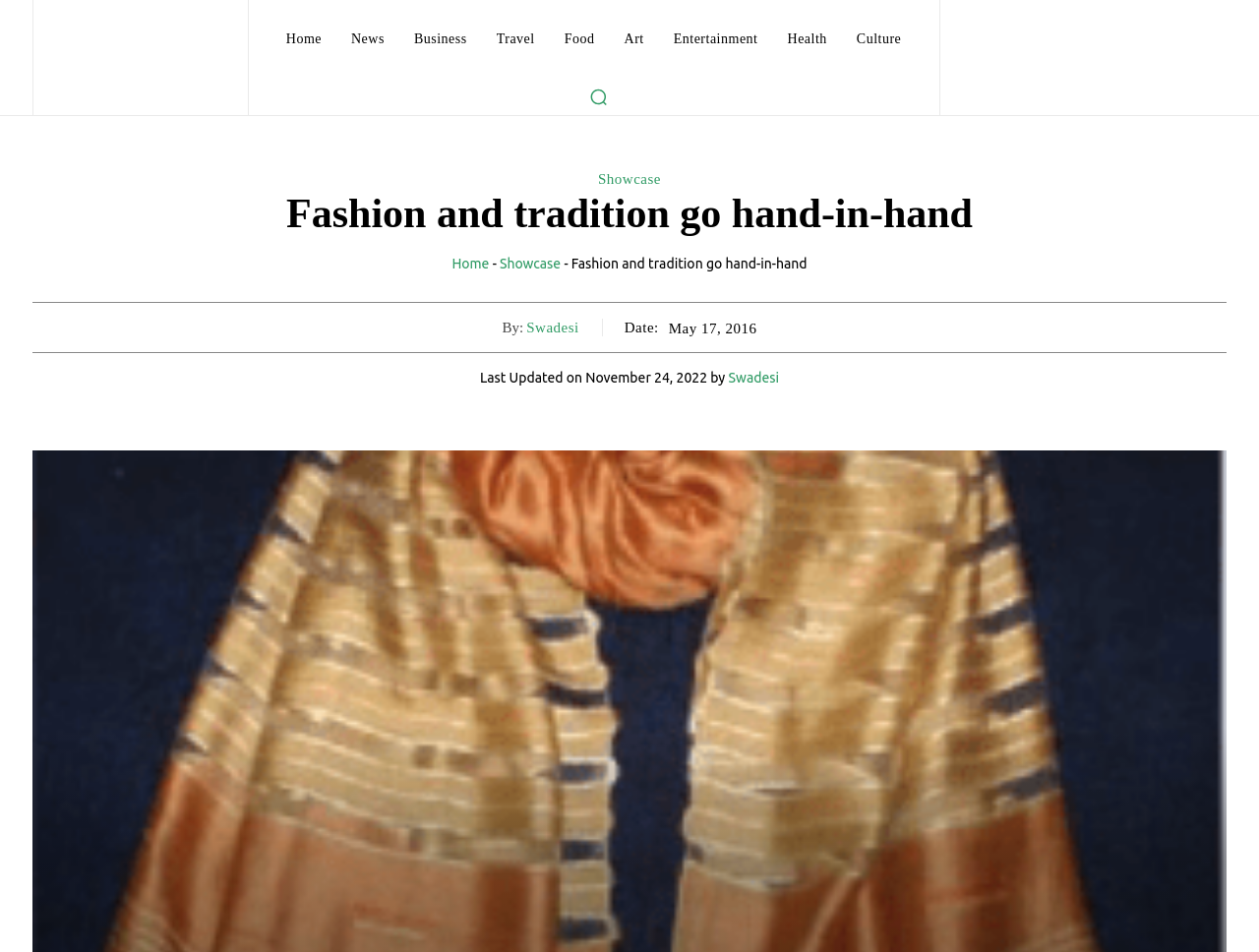Please determine the bounding box coordinates of the clickable area required to carry out the following instruction: "click the link IMG_3681". The coordinates must be four float numbers between 0 and 1, represented as [left, top, right, bottom].

None